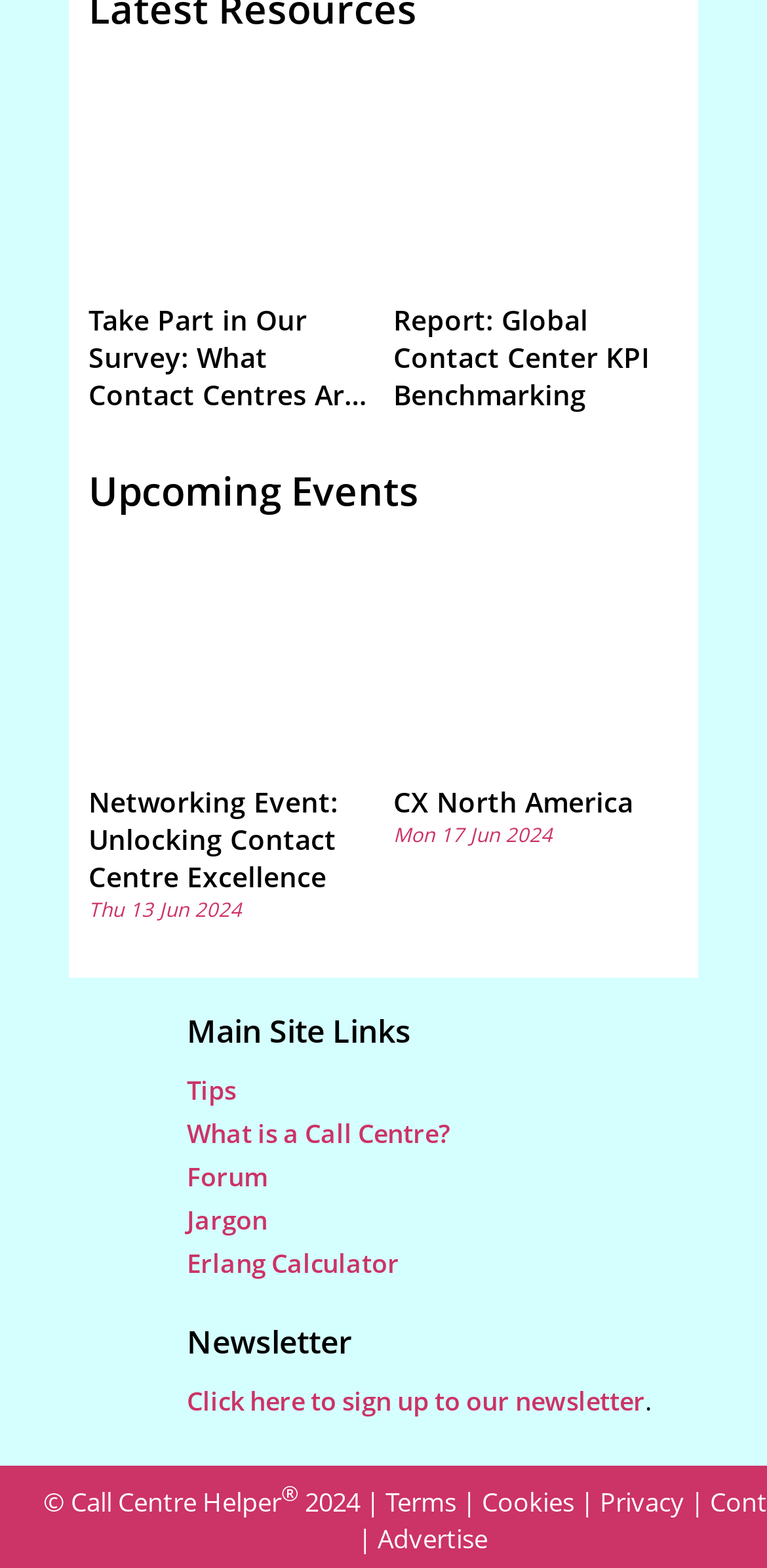Provide the bounding box coordinates in the format (top-left x, top-left y, bottom-right x, bottom-right y). All values are floating point numbers between 0 and 1. Determine the bounding box coordinate of the UI element described as: Upcoming Events

[0.115, 0.296, 0.546, 0.33]